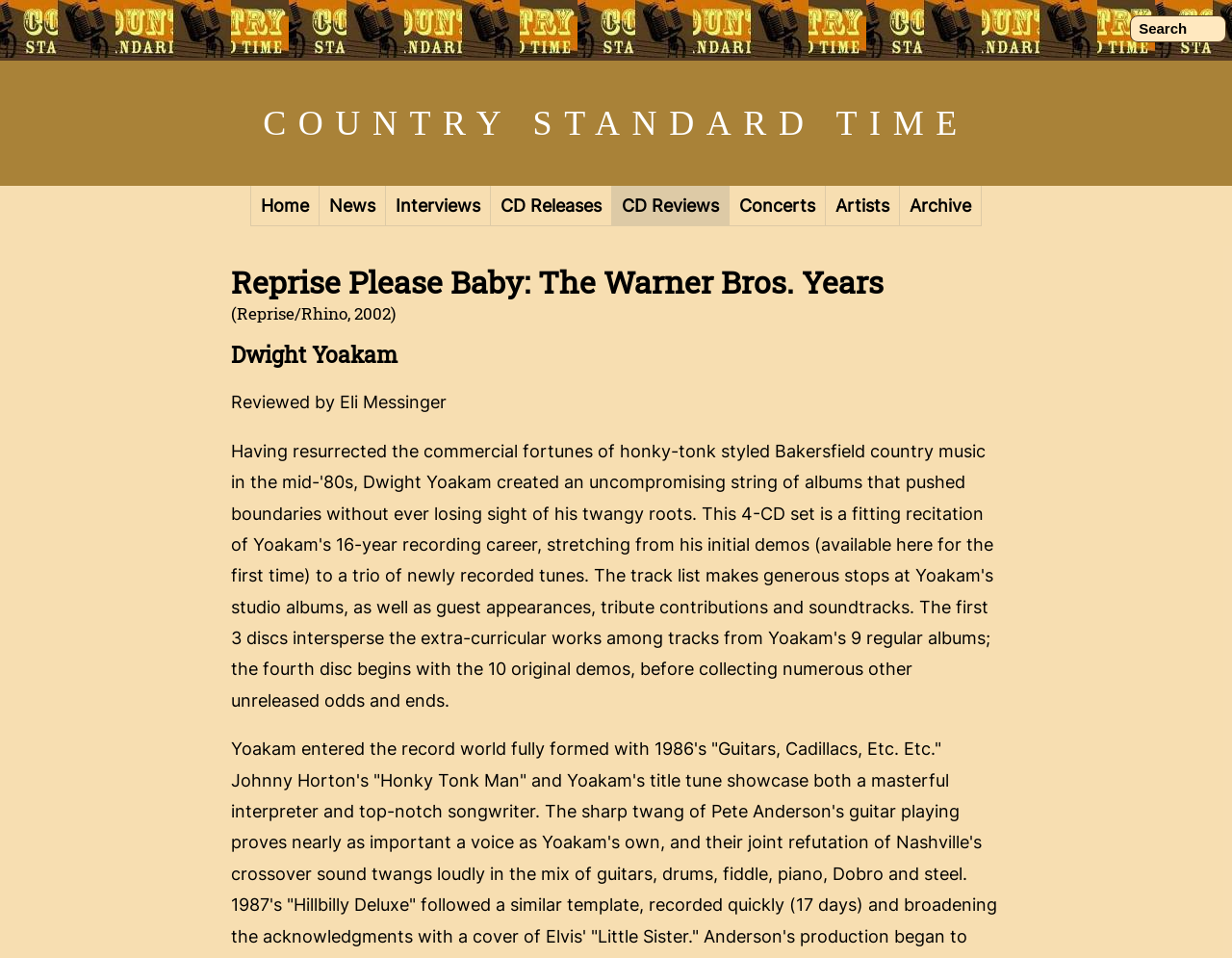What is the album title of Dwight Yoakam? Based on the screenshot, please respond with a single word or phrase.

Reprise Please Baby: The Warner Bros. Years